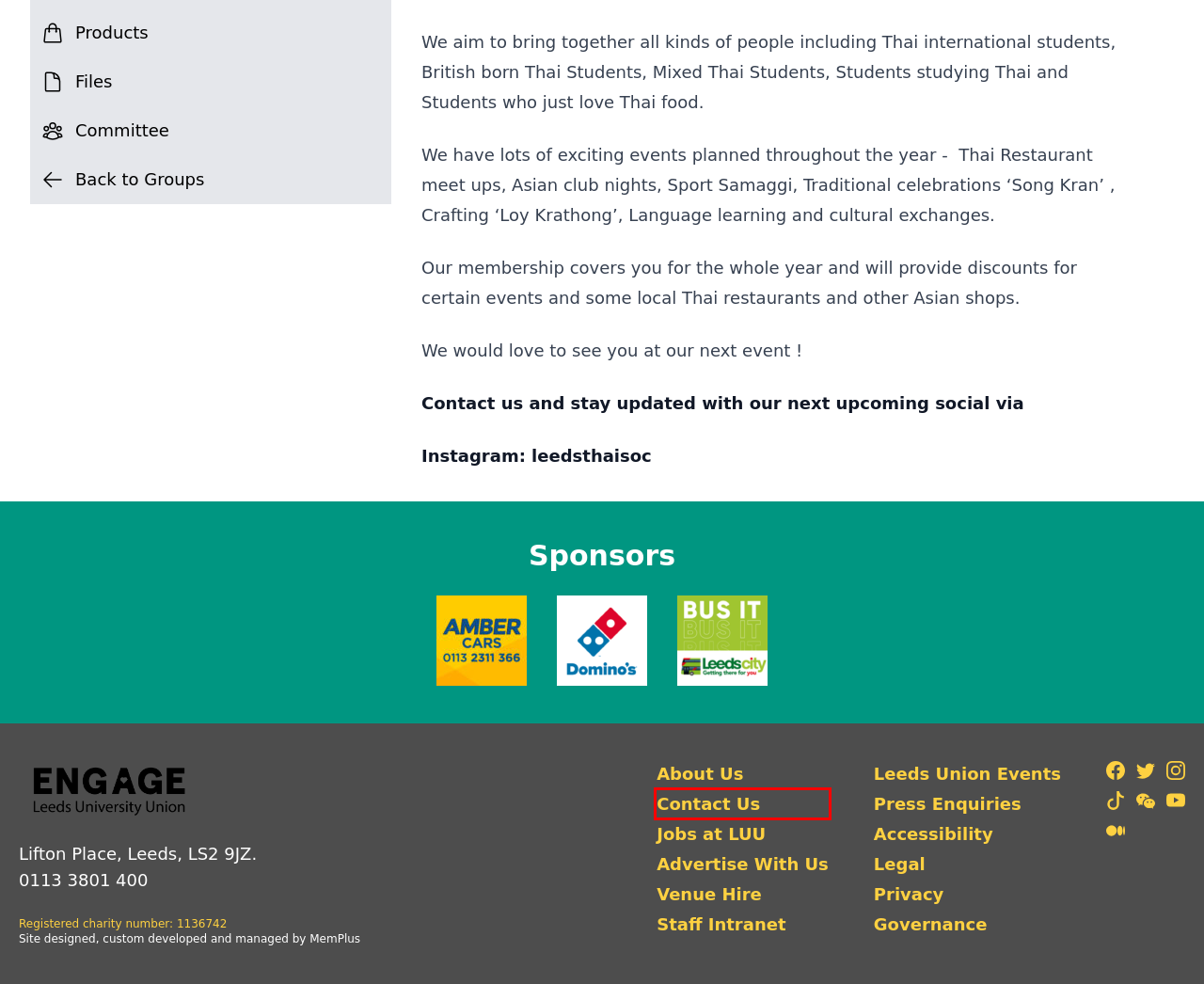You have received a screenshot of a webpage with a red bounding box indicating a UI element. Please determine the most fitting webpage description that matches the new webpage after clicking on the indicated element. The choices are:
A. Privacy - Leeds University Union
B. Contact Us - Leeds University Union
C. Taxi Hire & Private Hire Car Services Leeds | Amber Cars
D. Advertise With Us - Leeds University Union
E. Press Enquiries - Leeds University Union
F. Accessibility - Leeds University Union
G. Legal - Leeds University Union
H. Jobs - Leeds University Union

B